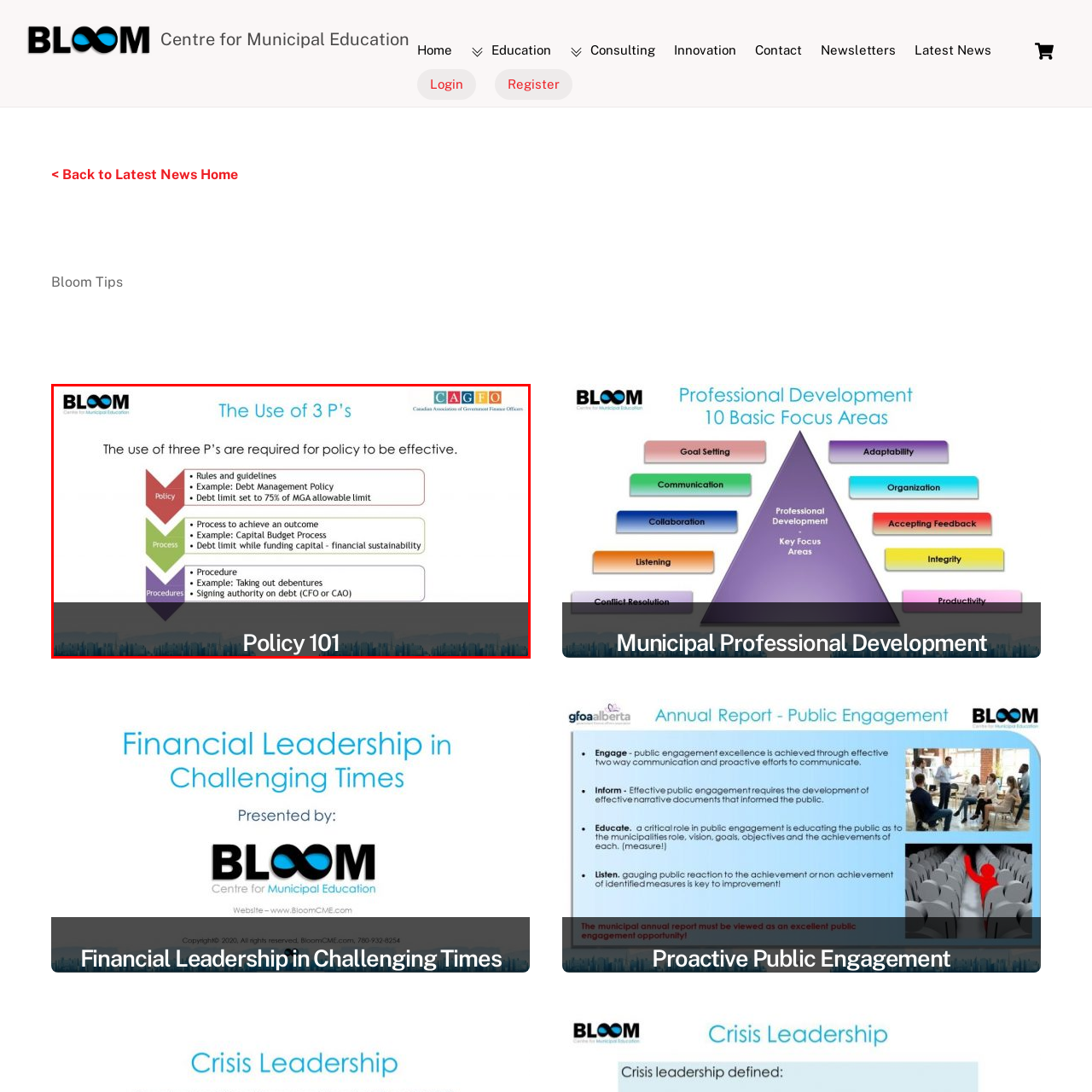Give an in-depth description of the image within the red border.

The image titled "Policy 101" elaborates on the essential components for effective policy-making, highlighting the use of three P's: Policy, Process, and Procedures. 

- **Policy** is represented by the top red section, detailing rules and guidelines, with examples like a Debt Management Policy and a specified debt limit of 75% of the Municipal Government Act (MGA) allowable limit. 
- The green section showcases **Process**, emphasizing the procedural steps necessary to achieve desired outcomes, such as the Capital Budget Process, which includes considerations for financial sustainability while managing capital.
- Finally, the blue section describes **Procedures**, offering examples like taking out debentures and the responsibilities for signing authority on debt, which can involve the Chief Financial Officer (CFO) or Chief Administrative Officer (CAO).

This informative graphic is part of the resources provided by the Centre for Municipal Education and the Canadian Association of Government Finance Officers (CAGFO), showcasing important aspects of municipal financial management.